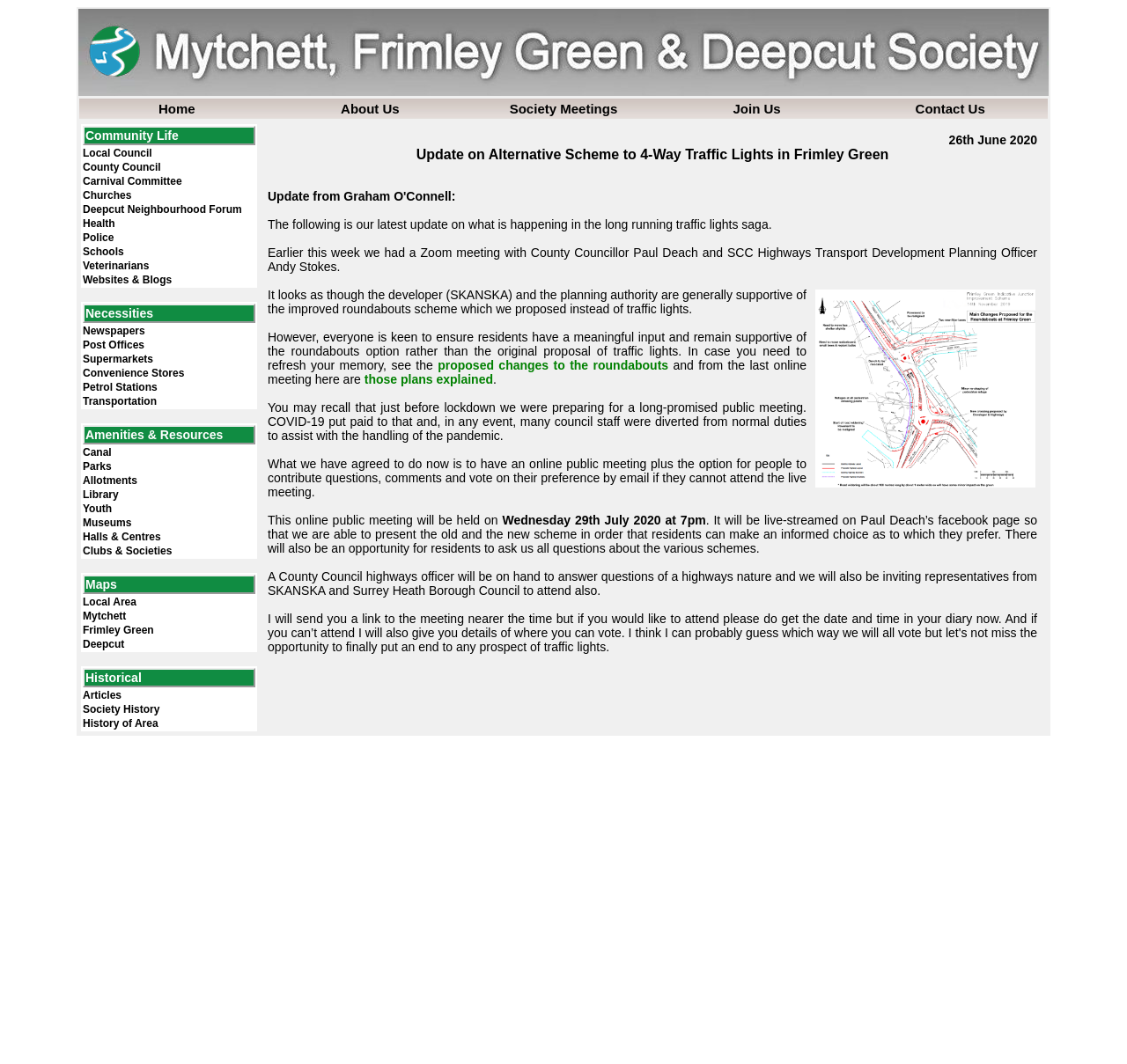Give a one-word or short phrase answer to this question: 
What are the main categories of community resources listed?

Community Life, Necessities, Amenities & Resources